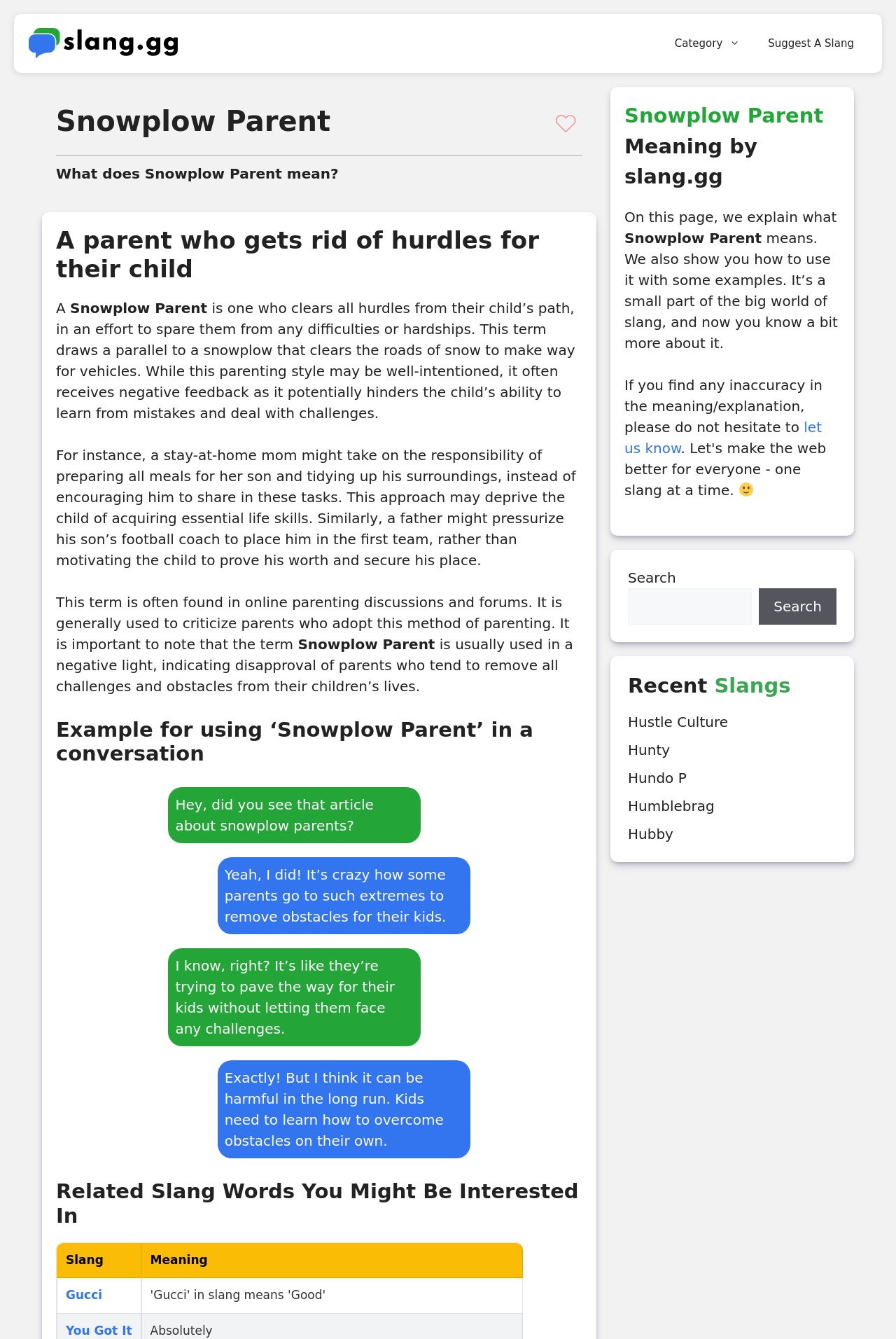Please locate the bounding box coordinates of the element that should be clicked to complete the given instruction: "Search for a slang".

[0.701, 0.439, 0.839, 0.466]